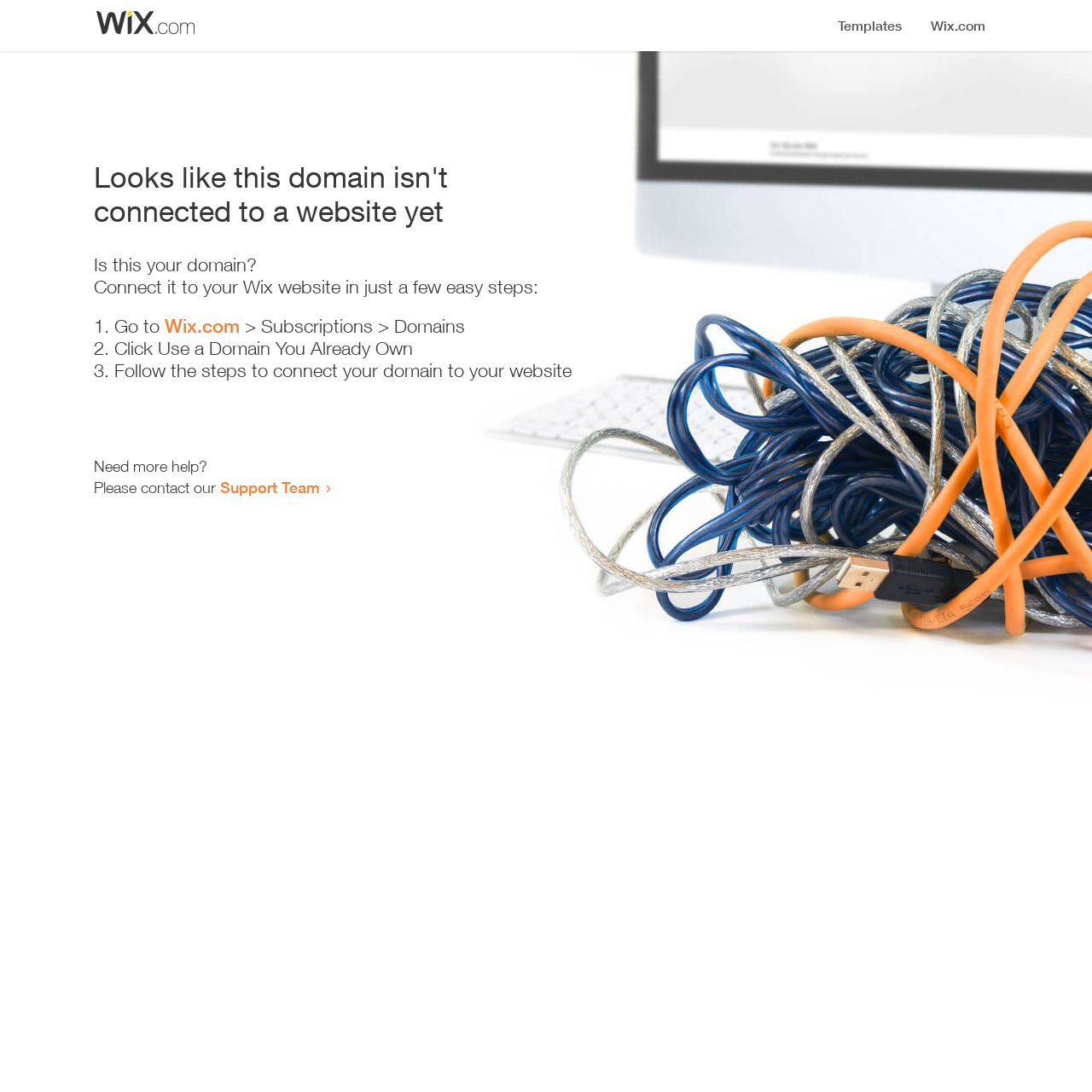Identify and generate the primary title of the webpage.

Looks like this domain isn't
connected to a website yet